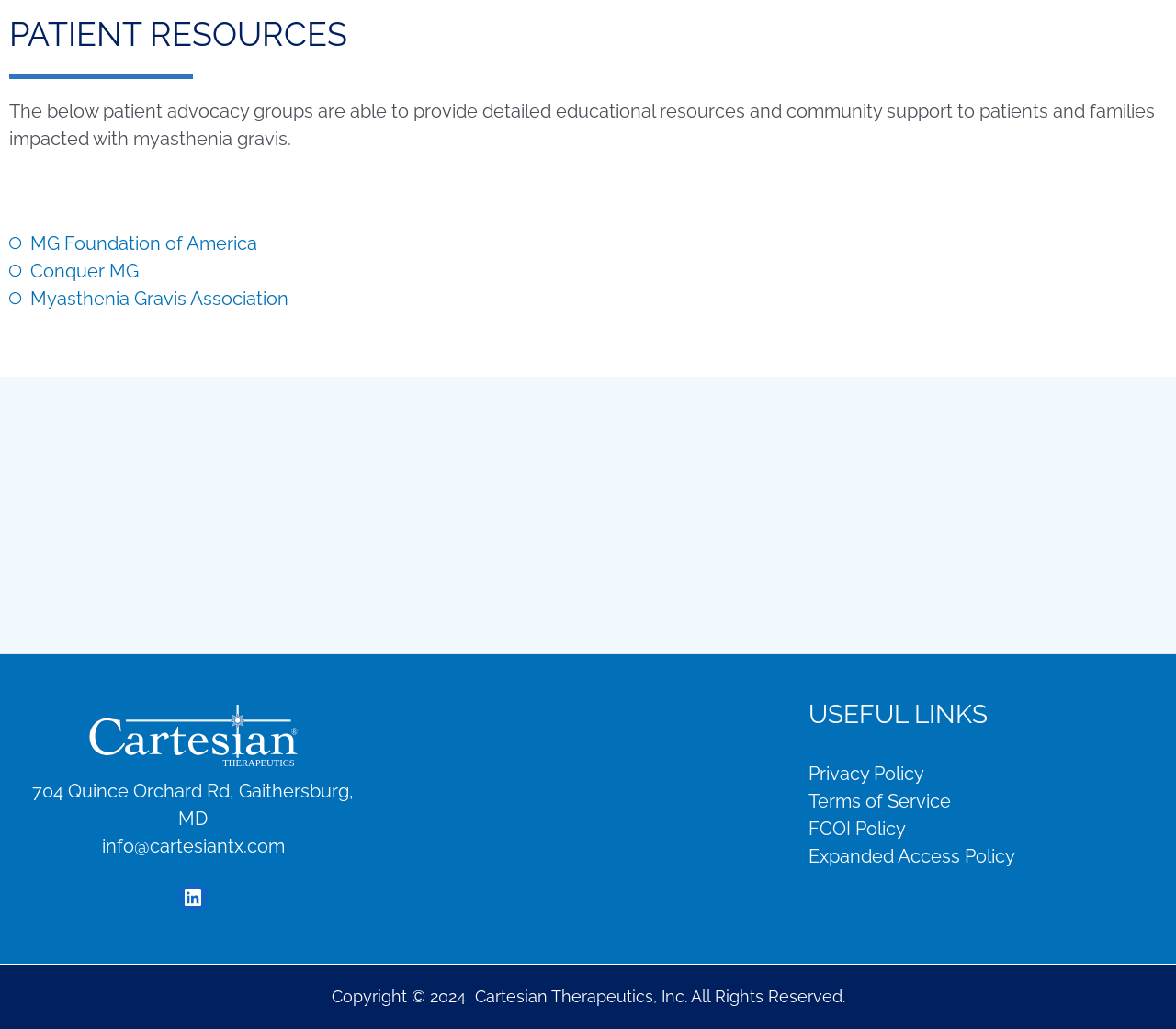Locate the bounding box coordinates of the clickable region necessary to complete the following instruction: "check the address". Provide the coordinates in the format of four float numbers between 0 and 1, i.e., [left, top, right, bottom].

[0.027, 0.758, 0.301, 0.806]